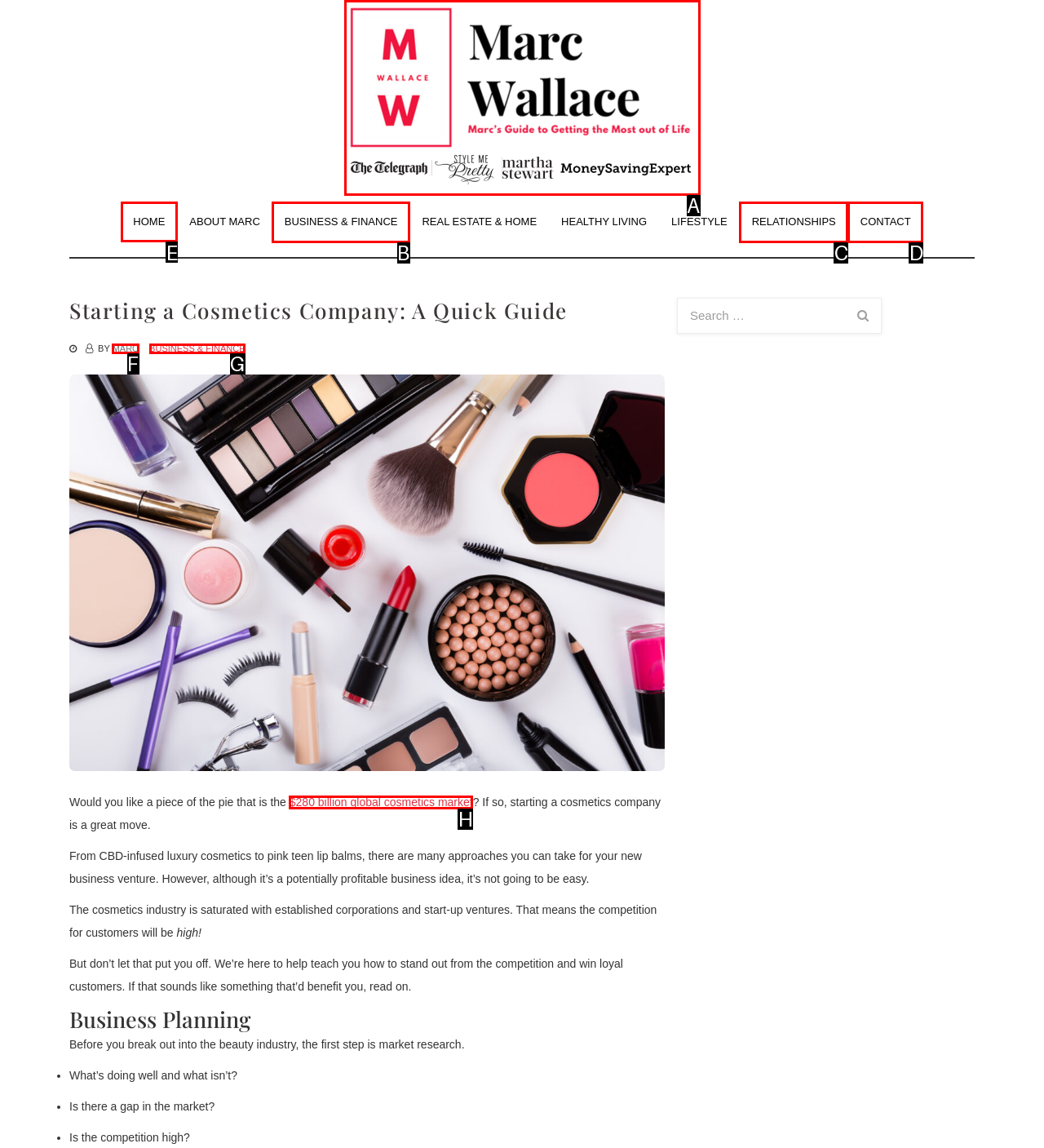Choose the HTML element you need to click to achieve the following task: Click on the 'HOME' link
Respond with the letter of the selected option from the given choices directly.

E